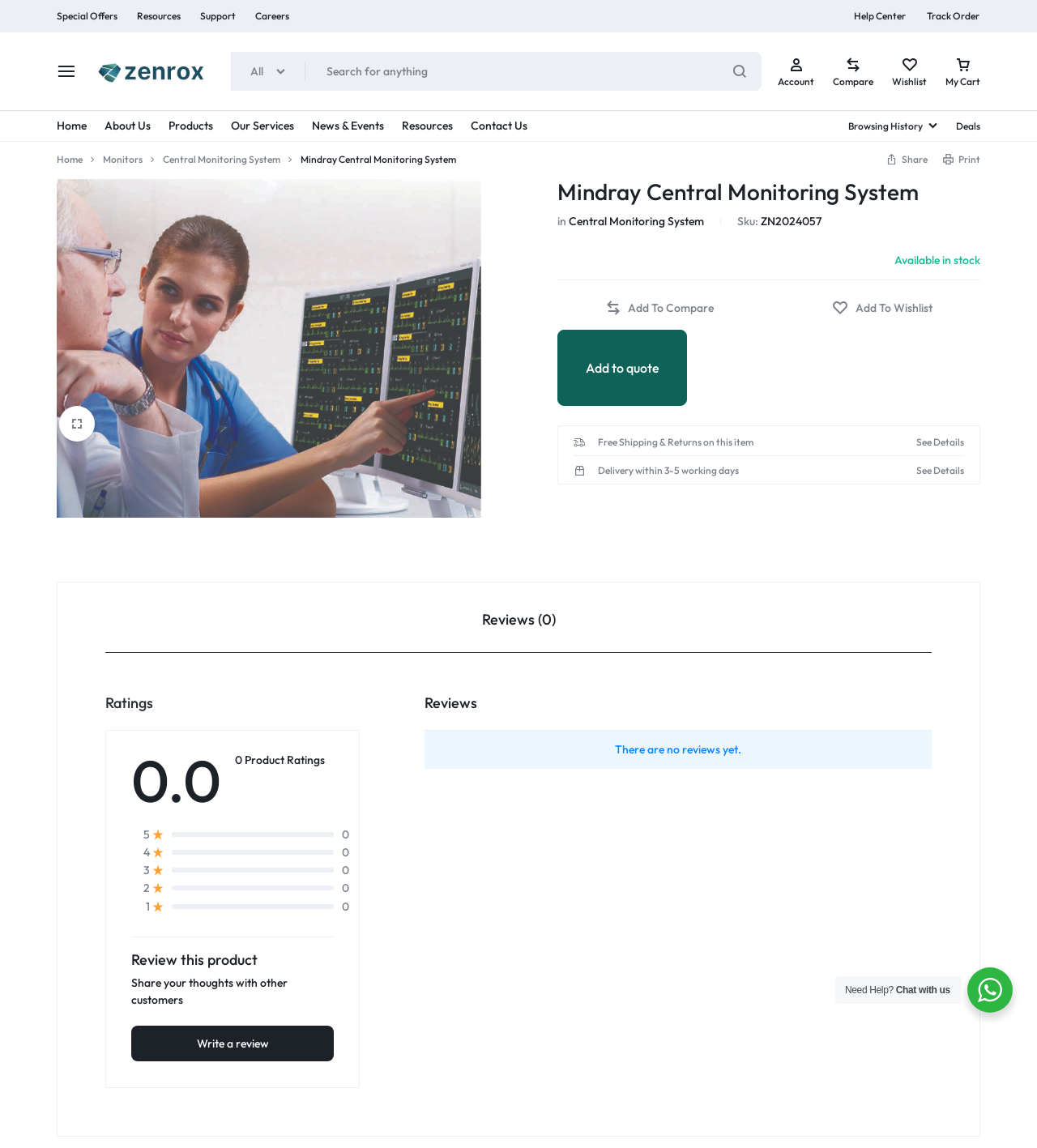Determine the bounding box coordinates of the clickable element to achieve the following action: 'Search for anything'. Provide the coordinates as four float values between 0 and 1, formatted as [left, top, right, bottom].

[0.315, 0.045, 0.673, 0.079]